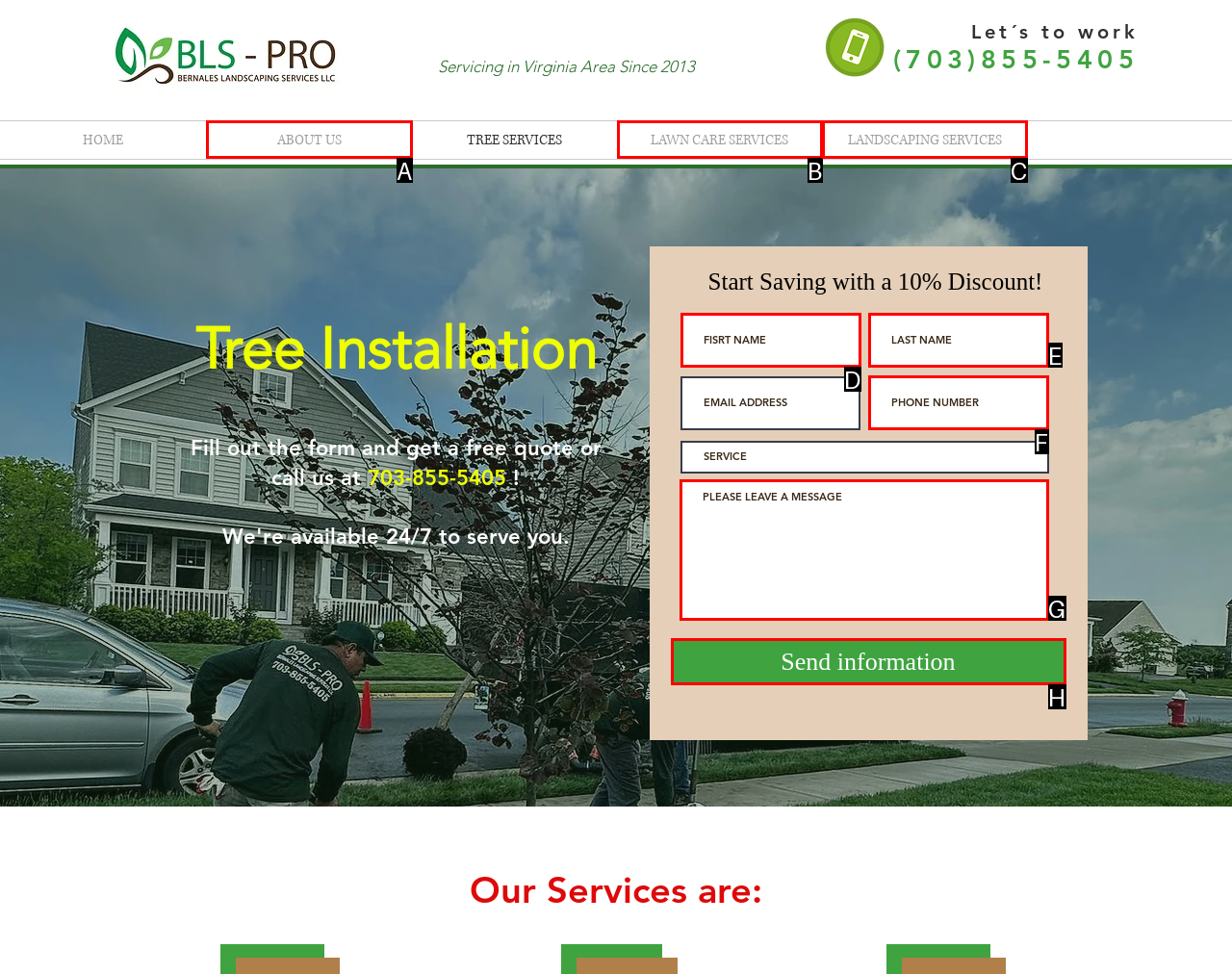Match the HTML element to the description: placeholder="PLEASE LEAVE A MESSAGE". Answer with the letter of the correct option from the provided choices.

G